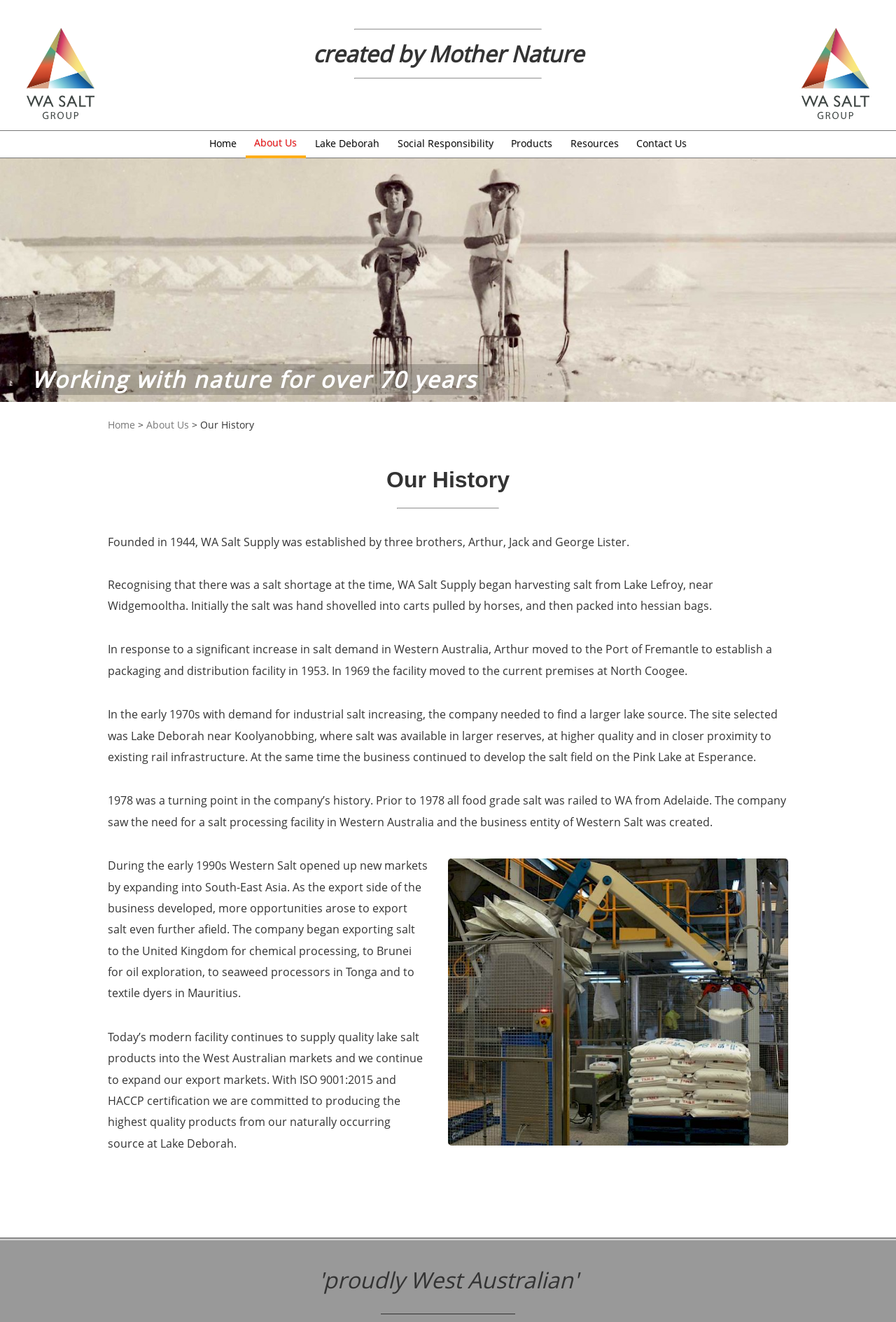Refer to the screenshot and answer the following question in detail:
What is the name of the company founded by three brothers?

The company was founded by three brothers, Arthur, Jack, and George Lister, as stated in the text 'Founded in 1944, WA Salt Supply was established by three brothers, Arthur, Jack and George Lister.'